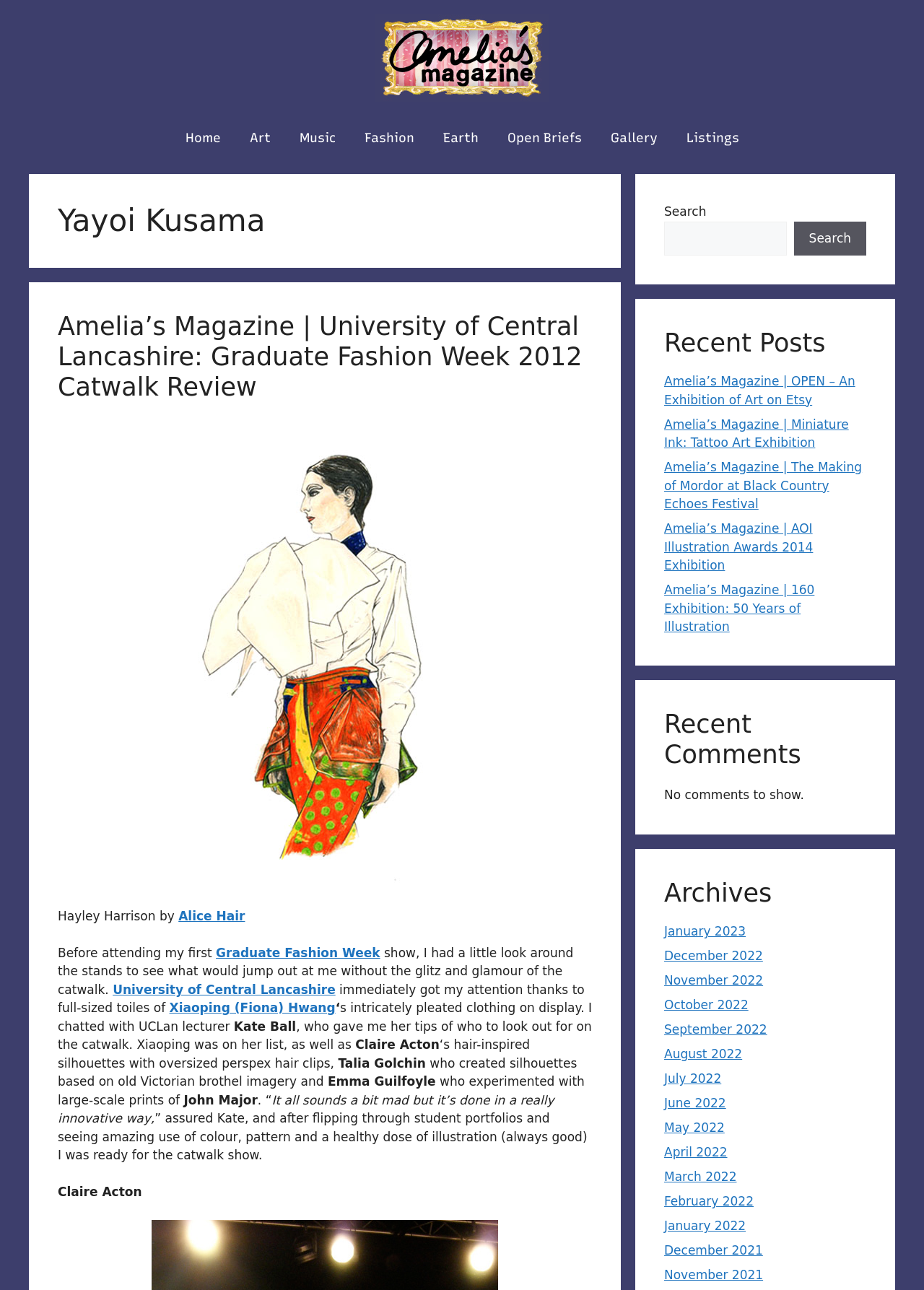Identify the bounding box coordinates of the element to click to follow this instruction: 'Click on the 'University of Central Lancashire' link'. Ensure the coordinates are four float values between 0 and 1, provided as [left, top, right, bottom].

[0.122, 0.762, 0.363, 0.773]